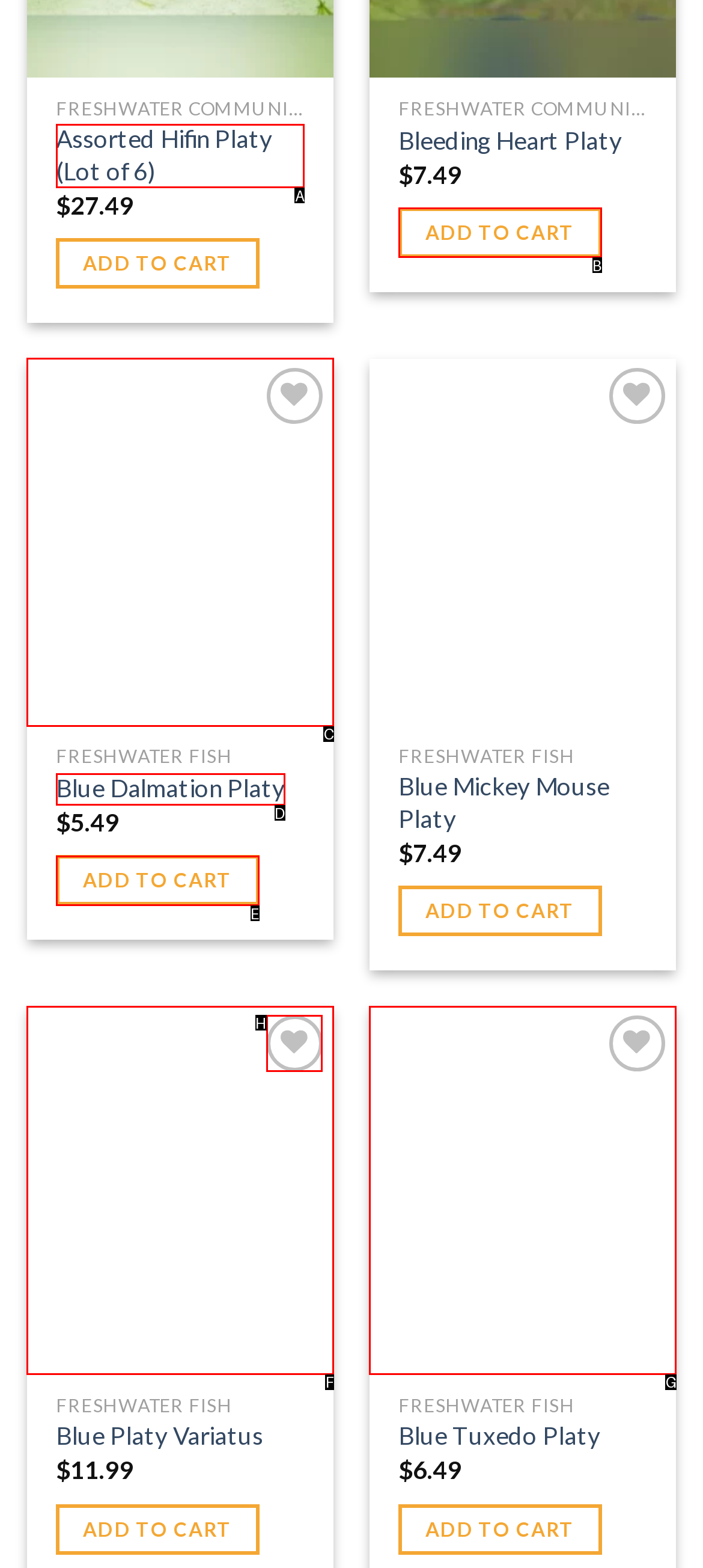Using the given description: aria-label="Blue Tuxedo Platy", identify the HTML element that corresponds best. Answer with the letter of the correct option from the available choices.

G